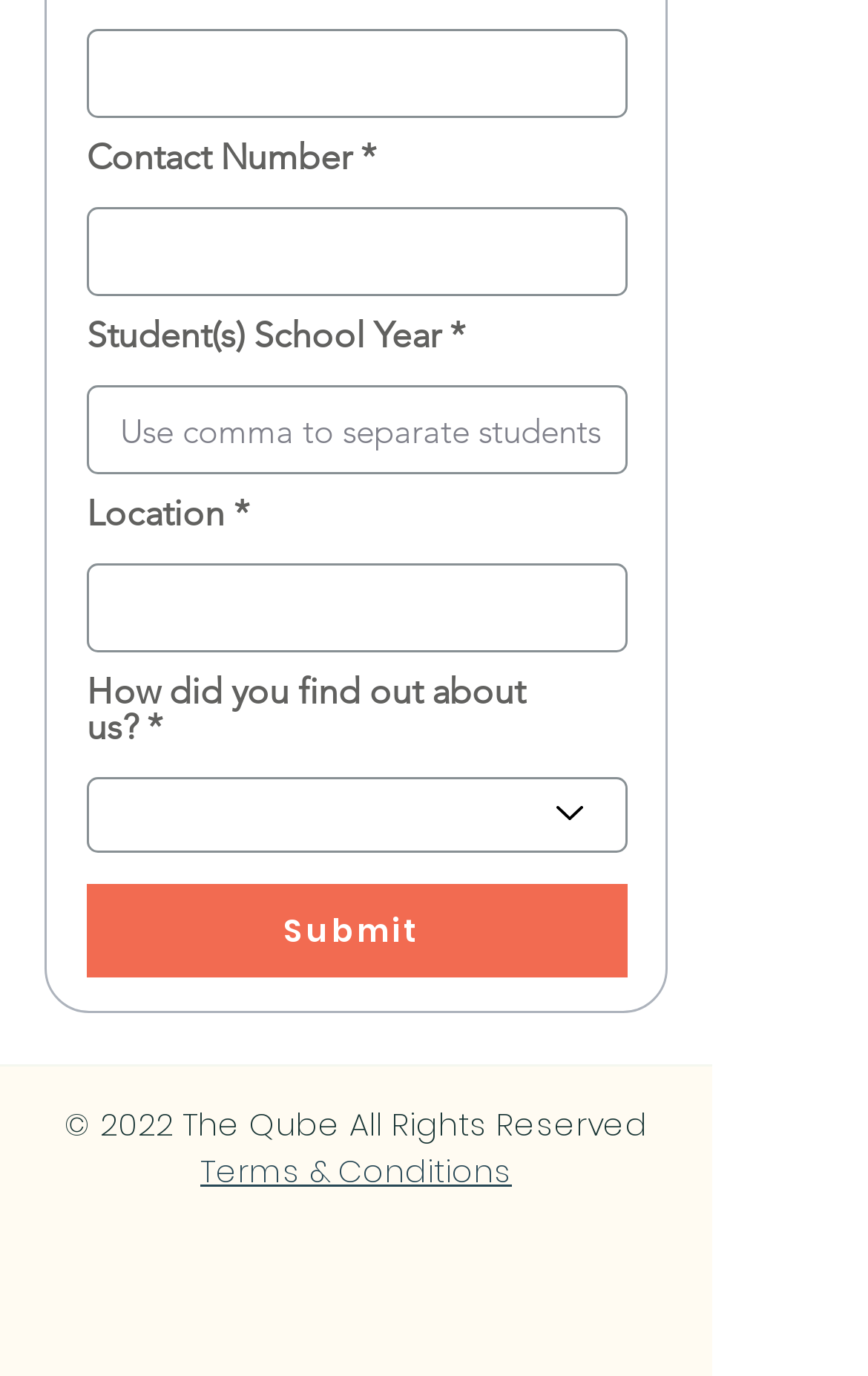Respond with a single word or phrase for the following question: 
What is the copyright information present at the bottom of the webpage?

2022 The Qube